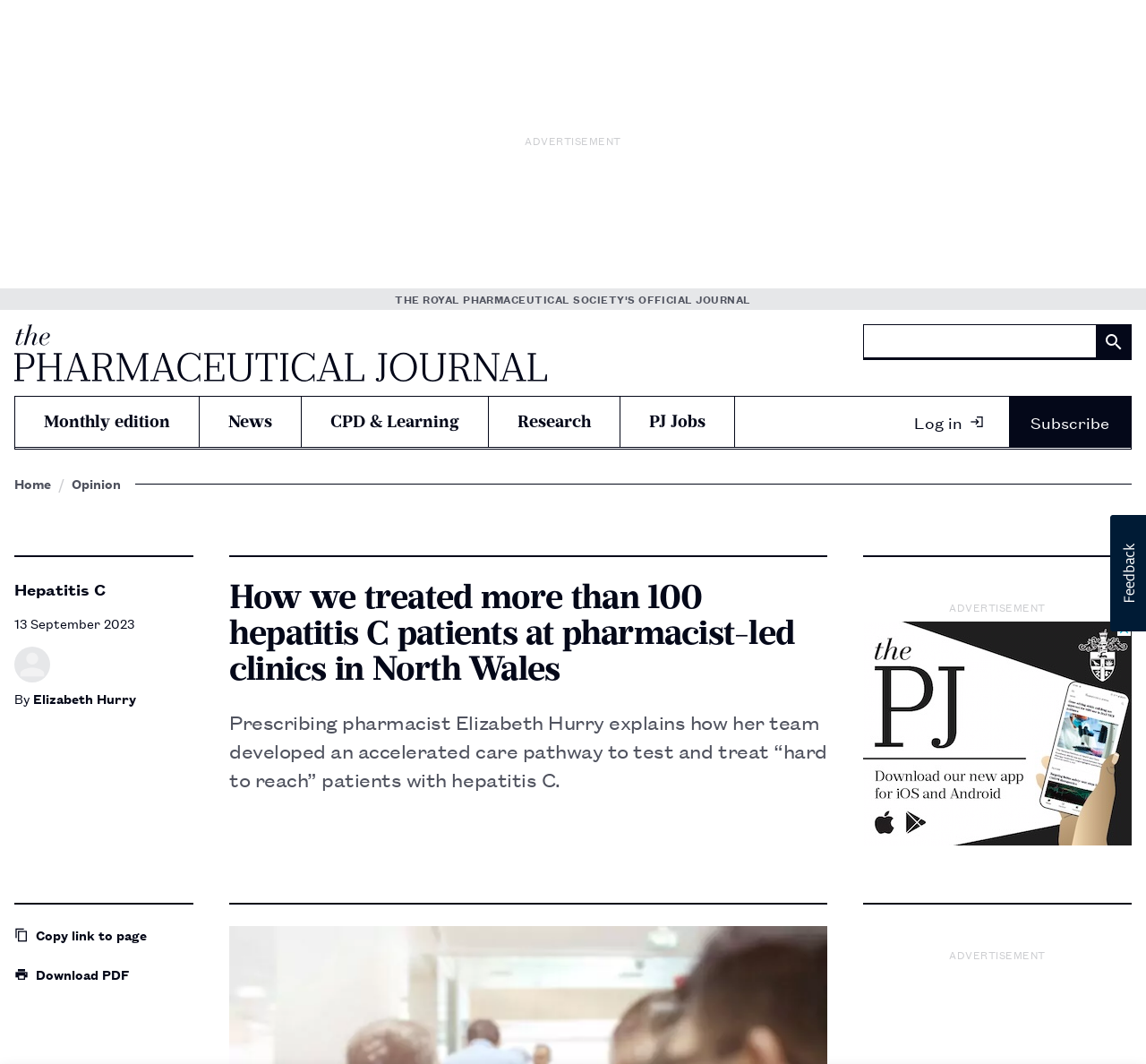Deliver a detailed narrative of the webpage's visual and textual elements.

The webpage is from the Royal Pharmaceutical Society, specifically featuring an article titled "How we treated more than 100 hepatitis C patients at pharmacist-led clinics in North Wales". 

At the top left corner, there is a PJ logo, which is a clickable link. Next to it, there is a search bar with a search button. On the top right corner, there are links to "Monthly edition", "News", "CPD & Learning", "Research", "PJ Jobs", "Log in", and "Subscribe". 

Below the top navigation bar, there is a secondary navigation bar with links to "Home" and "Opinion". The main content of the webpage is an article with a heading that matches the title of the webpage. The article has a brief summary, which explains how a team of pharmacists developed an accelerated care pathway to test and treat patients with hepatitis C. 

To the right of the article heading, there is a tag "Hepatitis C" and a timestamp indicating the article was published on "13 September 2023". The author of the article, "Elizabeth Hurry", is also mentioned. 

There are three advertisements on the webpage, one at the top, one in the middle, and one at the bottom. The middle advertisement is an iframe. 

At the bottom left corner of the webpage, there are two buttons to "copy" the link to the page and to "print" or download the article as a PDF. On the bottom right corner, there is a Usabilla Feedback Button, which is an iframe.